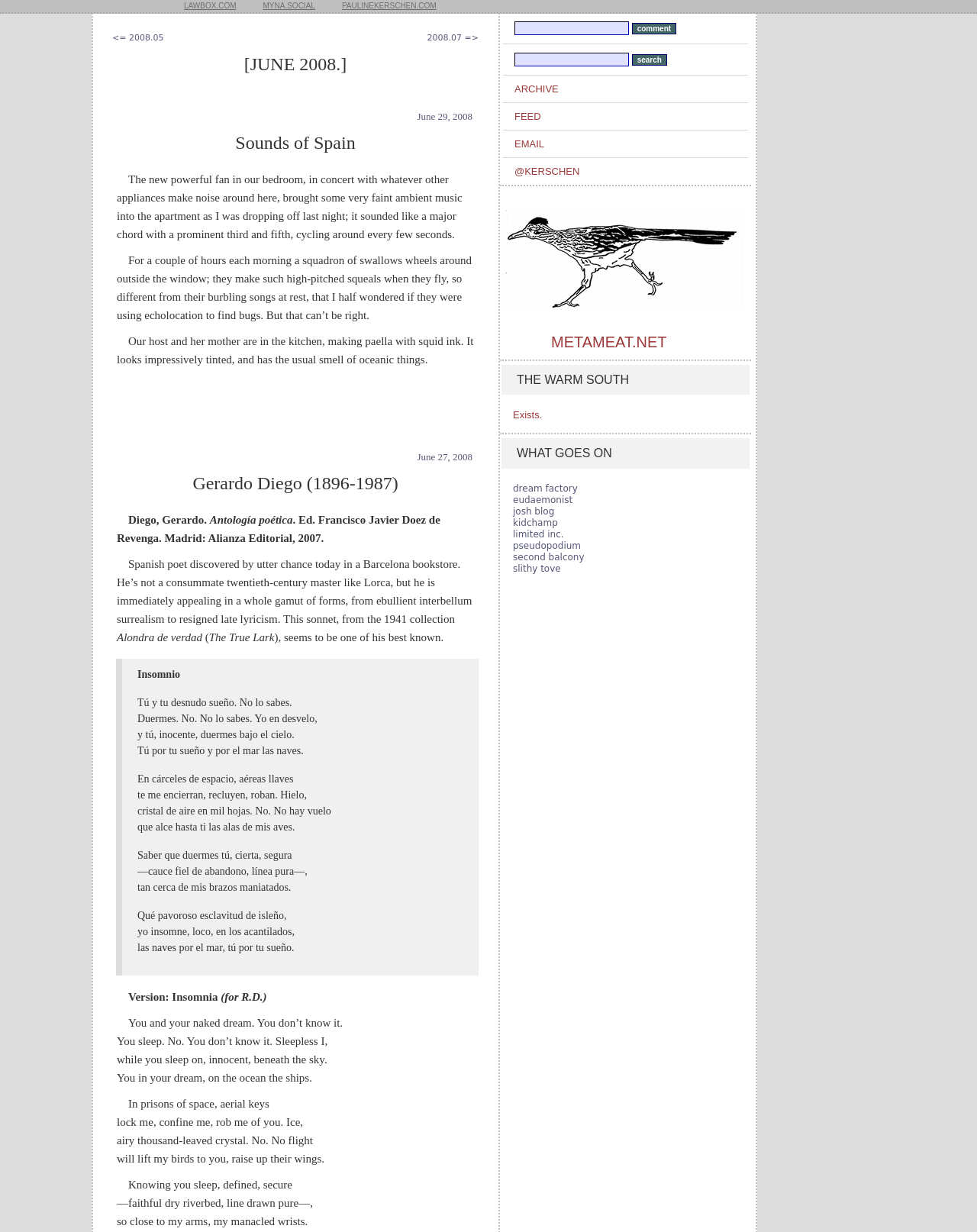Determine the bounding box coordinates of the UI element that matches the following description: "josh blog". The coordinates should be four float numbers between 0 and 1 in the format [left, top, right, bottom].

[0.525, 0.411, 0.567, 0.419]